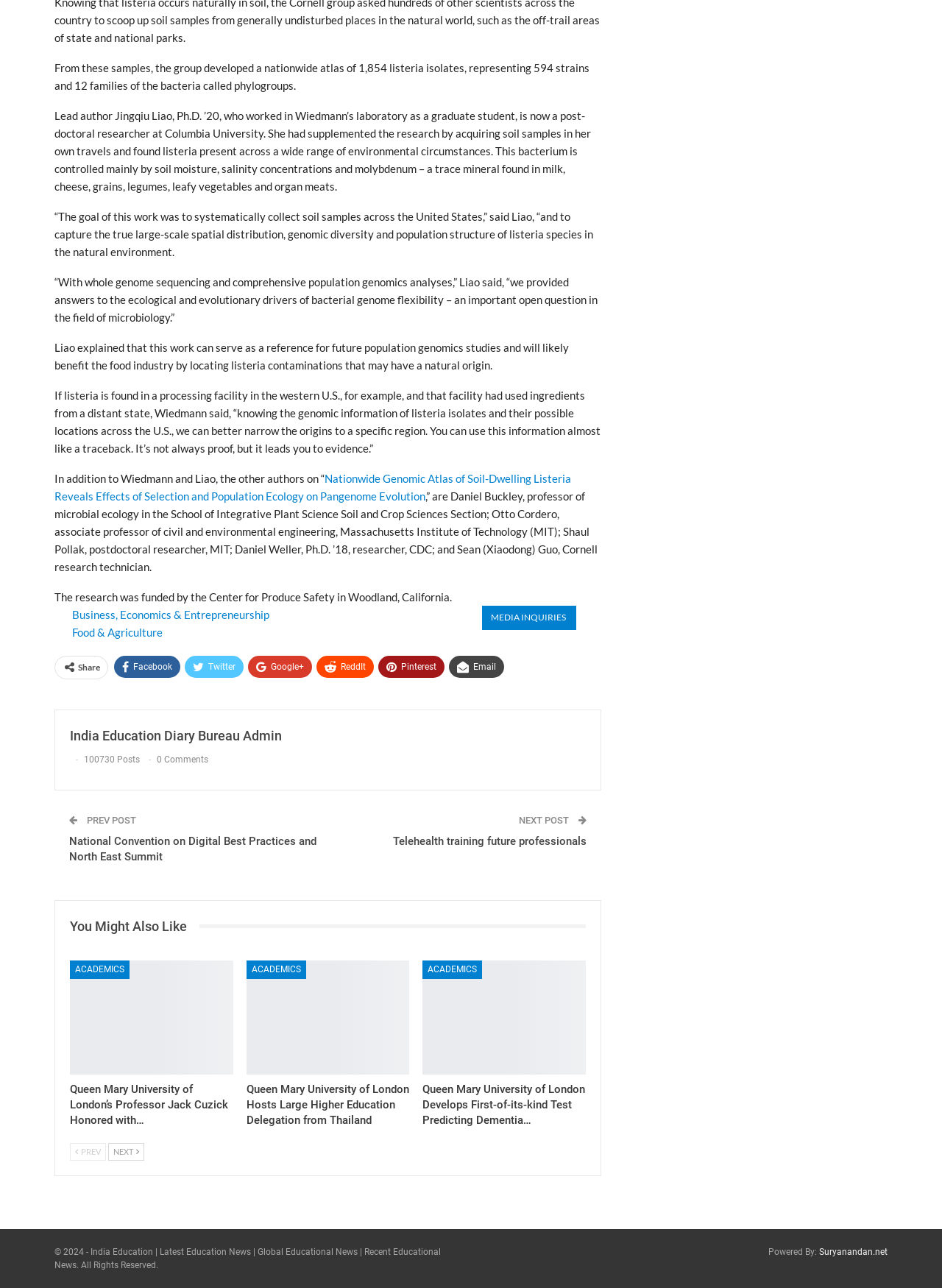Based on the image, give a detailed response to the question: What can the research be used for?

The research can be used to locate listeria contaminations that may have a natural origin, and it can serve as a reference for future population genomics studies, benefiting the food industry.